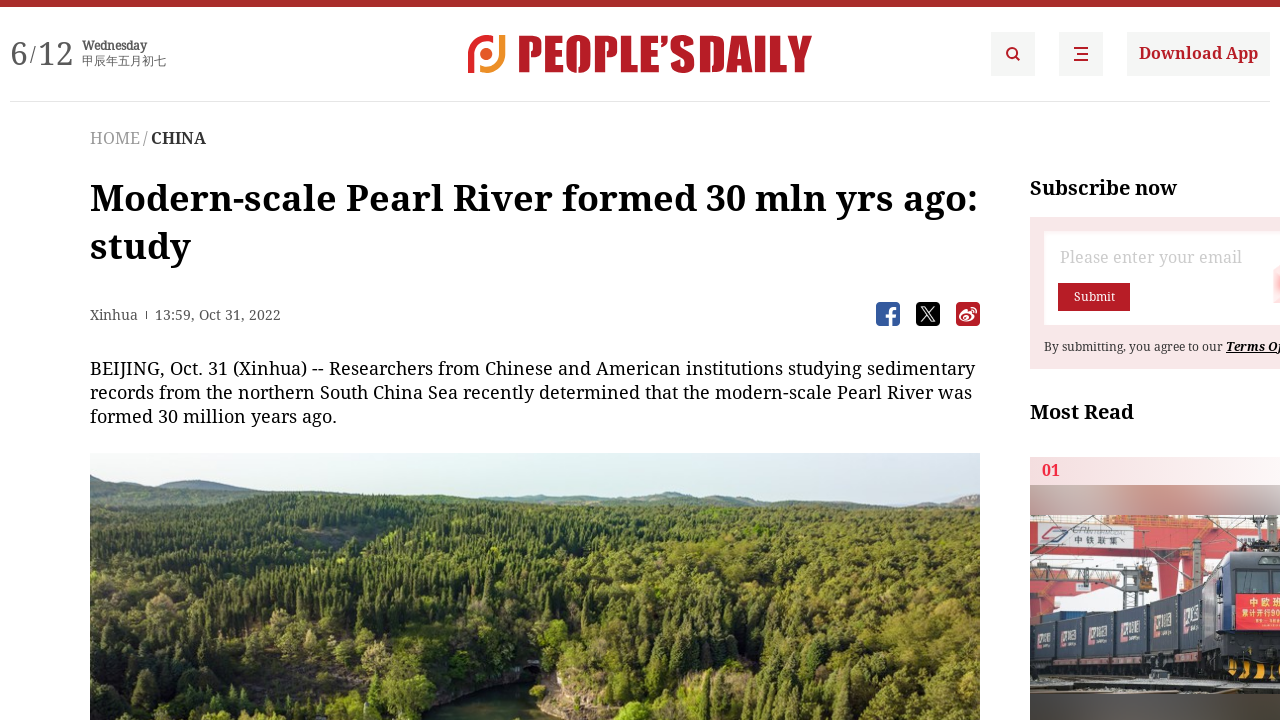What can be downloaded from this webpage?
Provide a concise answer using a single word or phrase based on the image.

App